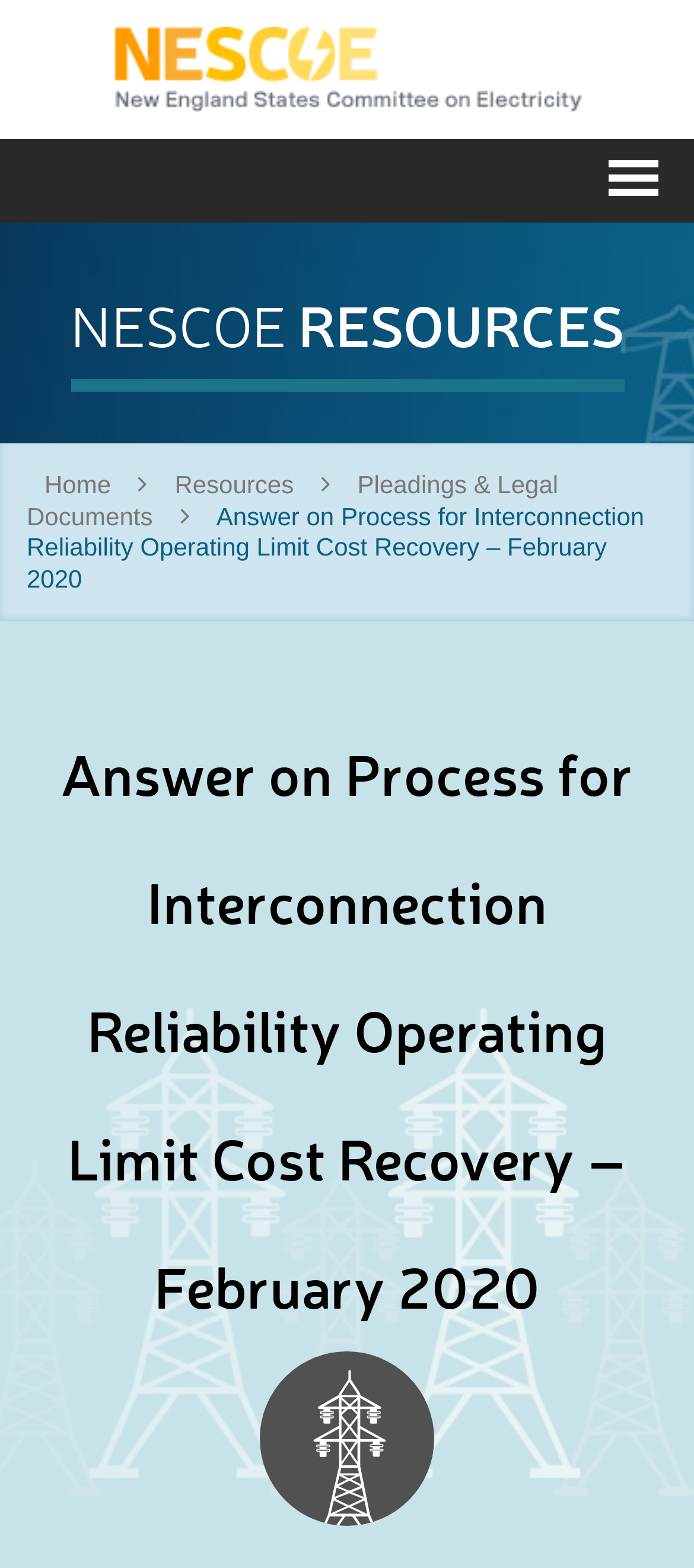Using the element description Pleadings & Legal Documents, predict the bounding box coordinates for the UI element. Provide the coordinates in (top-left x, top-left y, bottom-right x, bottom-right y) format with values ranging from 0 to 1.

[0.038, 0.3, 0.804, 0.338]